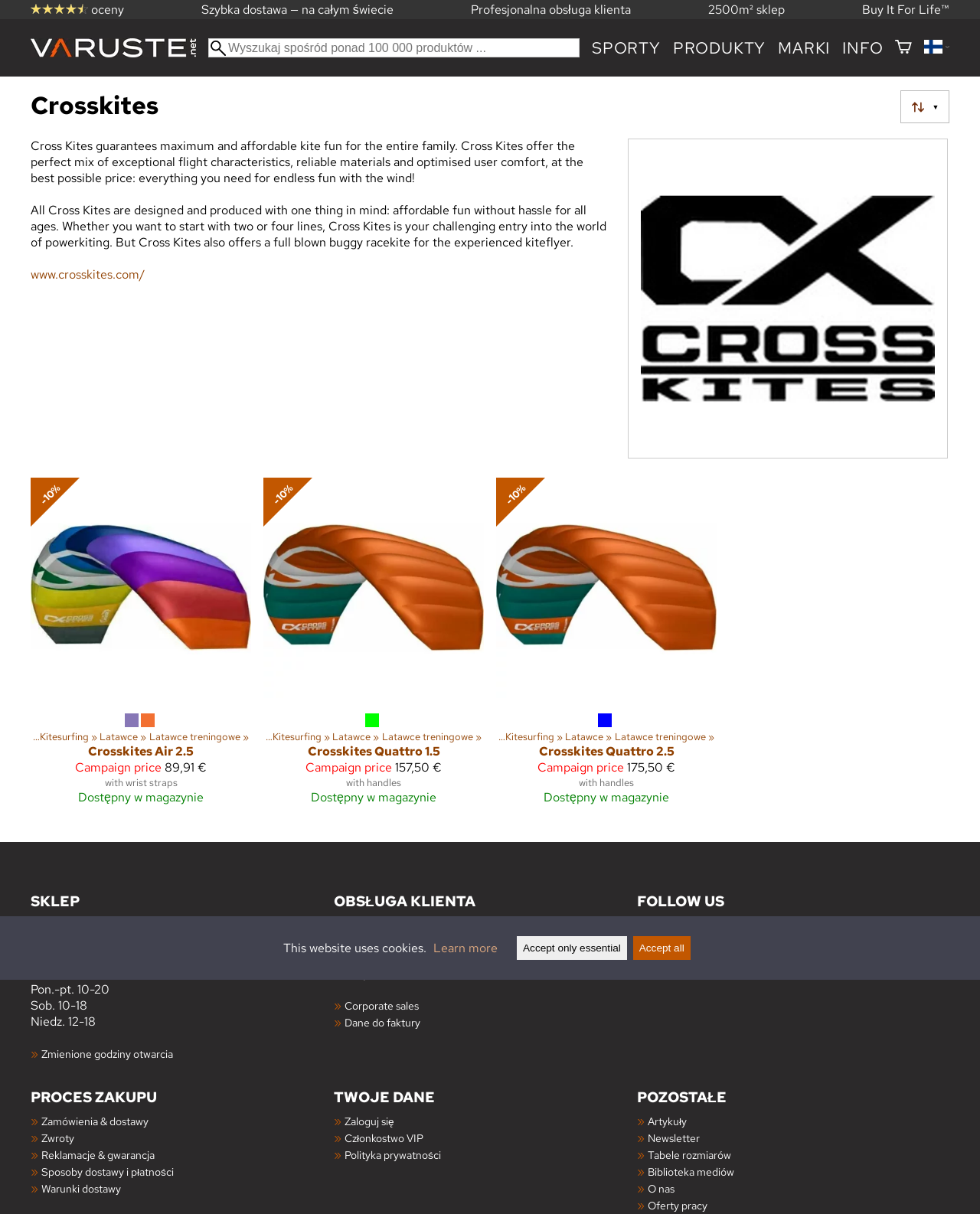Please provide the bounding box coordinates for the element that needs to be clicked to perform the instruction: "Select language". The coordinates must consist of four float numbers between 0 and 1, formatted as [left, top, right, bottom].

[0.943, 0.032, 0.969, 0.047]